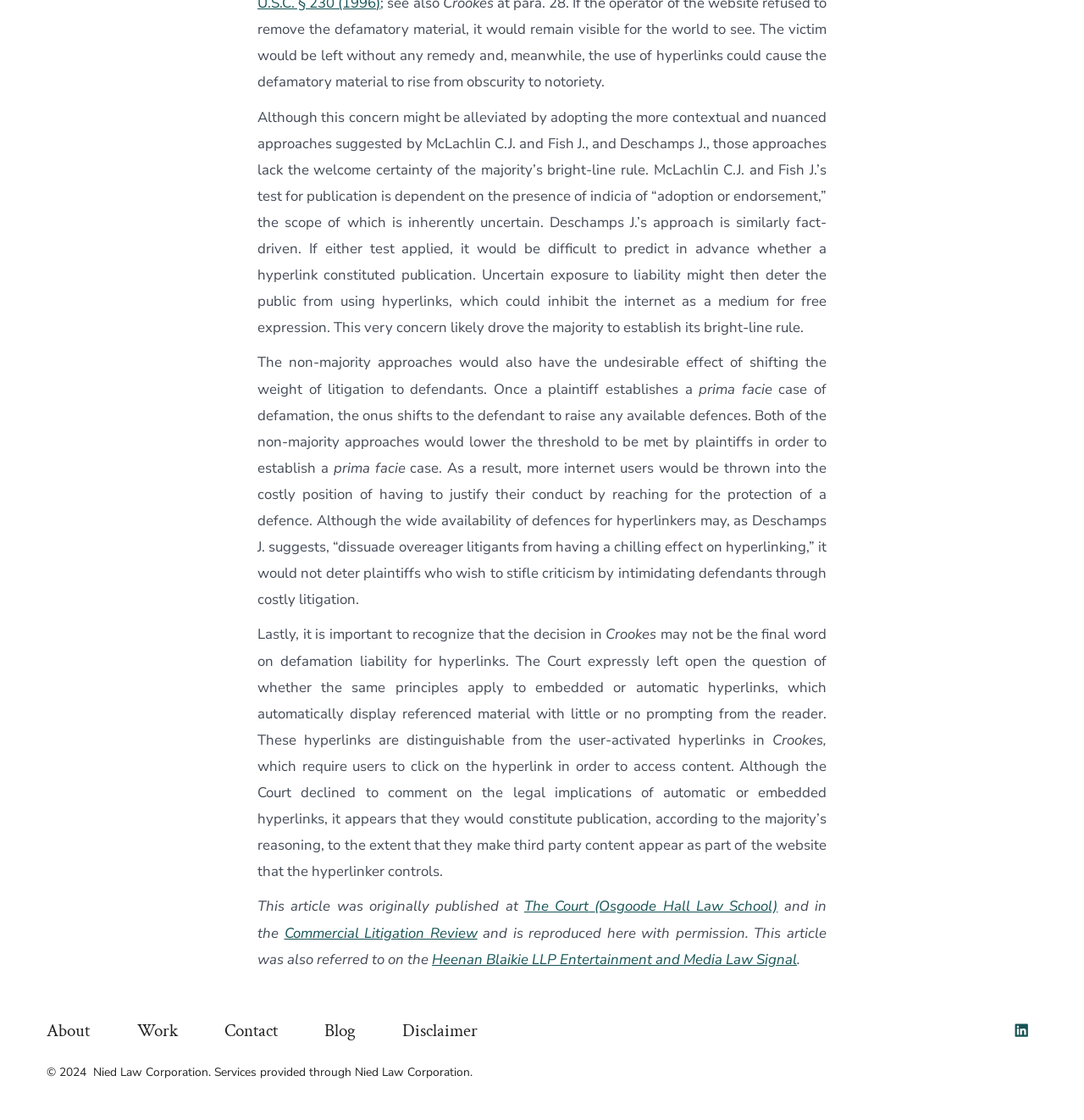Who is the author of the article?
Give a one-word or short phrase answer based on the image.

Not specified